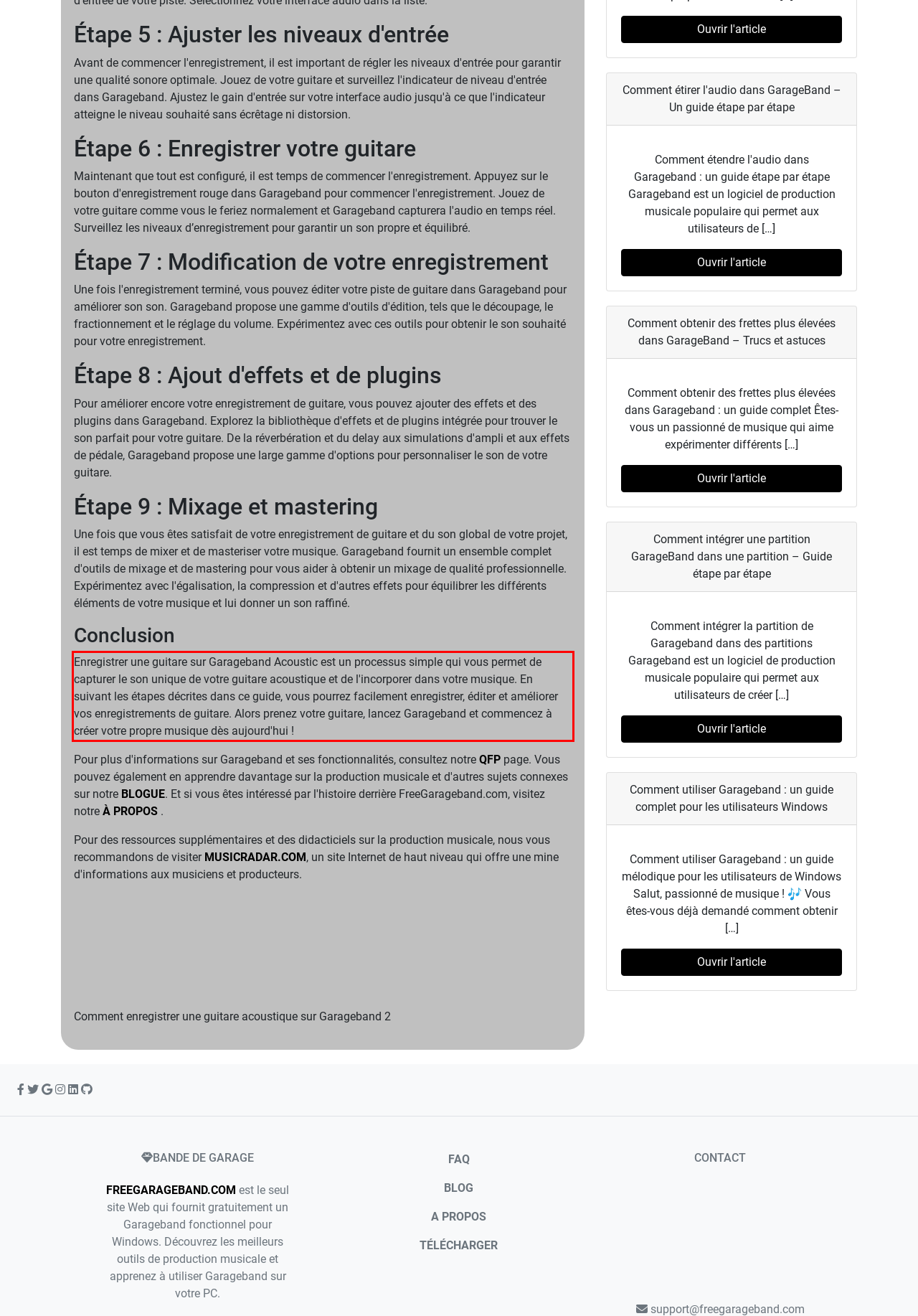Your task is to recognize and extract the text content from the UI element enclosed in the red bounding box on the webpage screenshot.

Enregistrer une guitare sur Garageband Acoustic est un processus simple qui vous permet de capturer le son unique de votre guitare acoustique et de l'incorporer dans votre musique. En suivant les étapes décrites dans ce guide, vous pourrez facilement enregistrer, éditer et améliorer vos enregistrements de guitare. Alors prenez votre guitare, lancez Garageband et commencez à créer votre propre musique dès aujourd'hui !